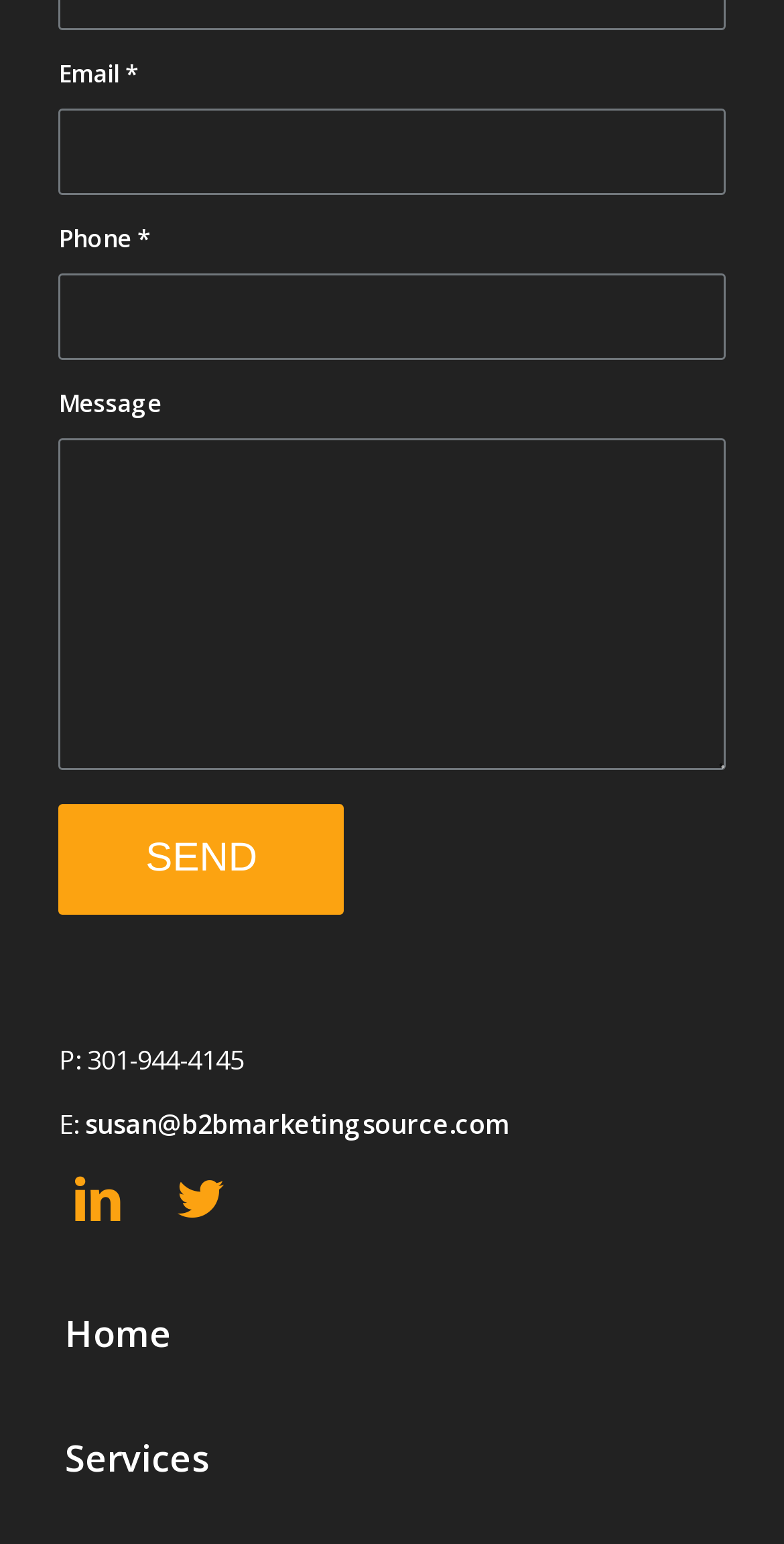Please identify the coordinates of the bounding box for the clickable region that will accomplish this instruction: "Visit Susan's email".

[0.108, 0.717, 0.649, 0.74]